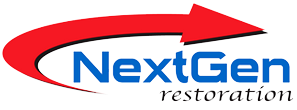What does the red arrow symbolize?
From the details in the image, answer the question comprehensively.

The design incorporates a dynamic red arrow sweeping around the text, symbolizing efficiency and a proactive approach to restoration services.